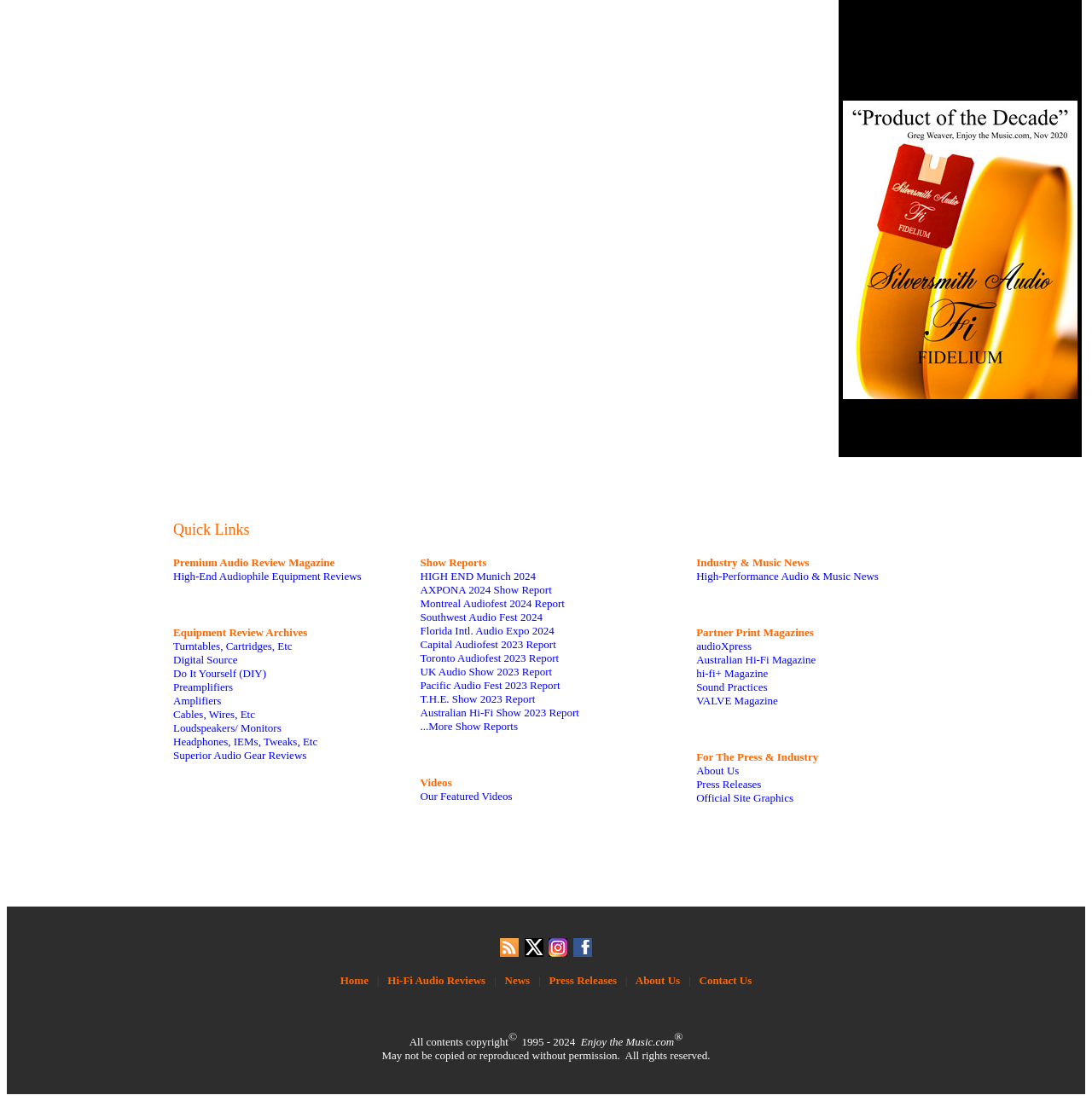Please identify the coordinates of the bounding box that should be clicked to fulfill this instruction: "View HIGH END Munich 2024 Show Report".

[0.385, 0.517, 0.491, 0.529]